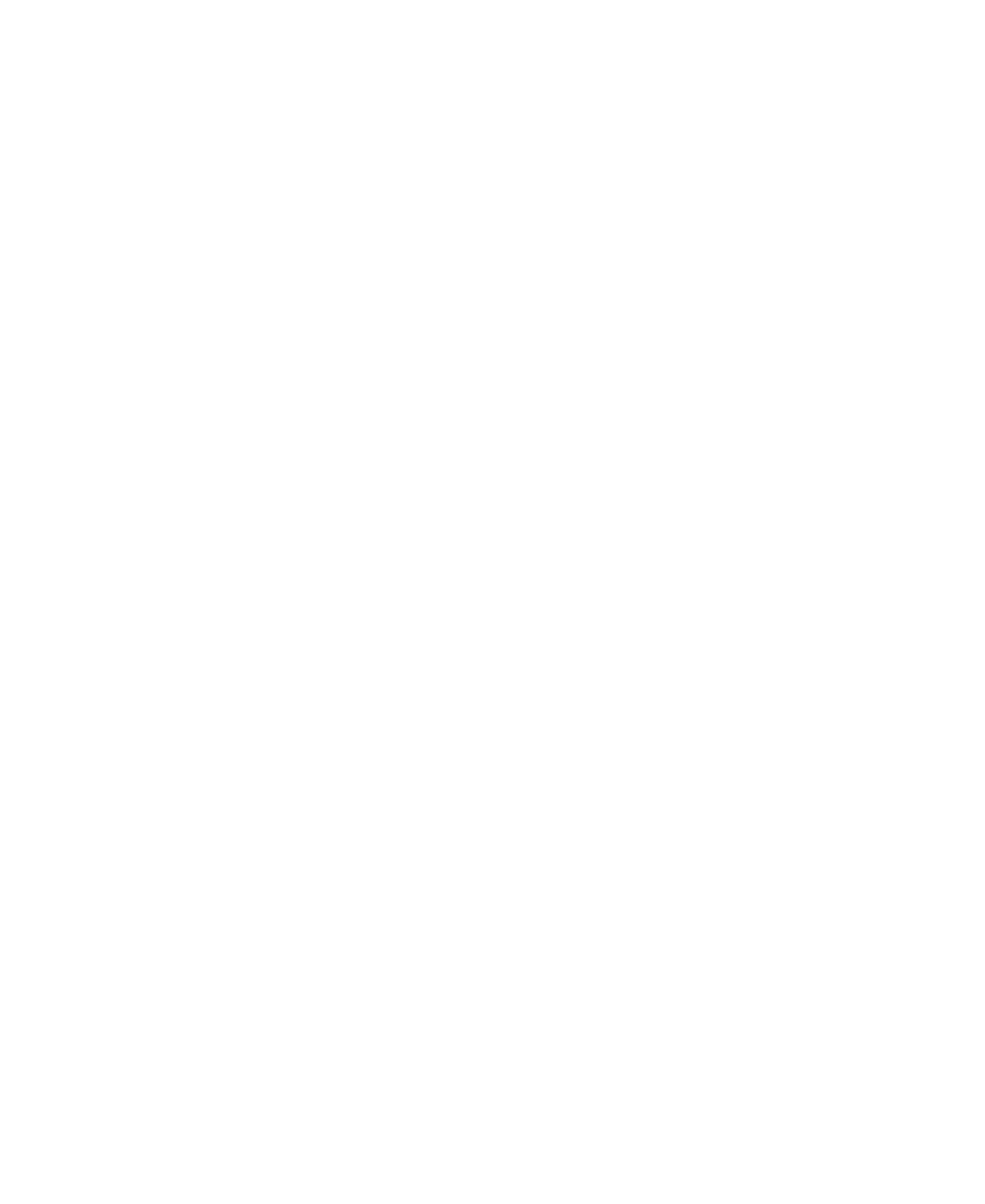Use a single word or phrase to answer the following:
How can users contact the organization?

Through email or social media